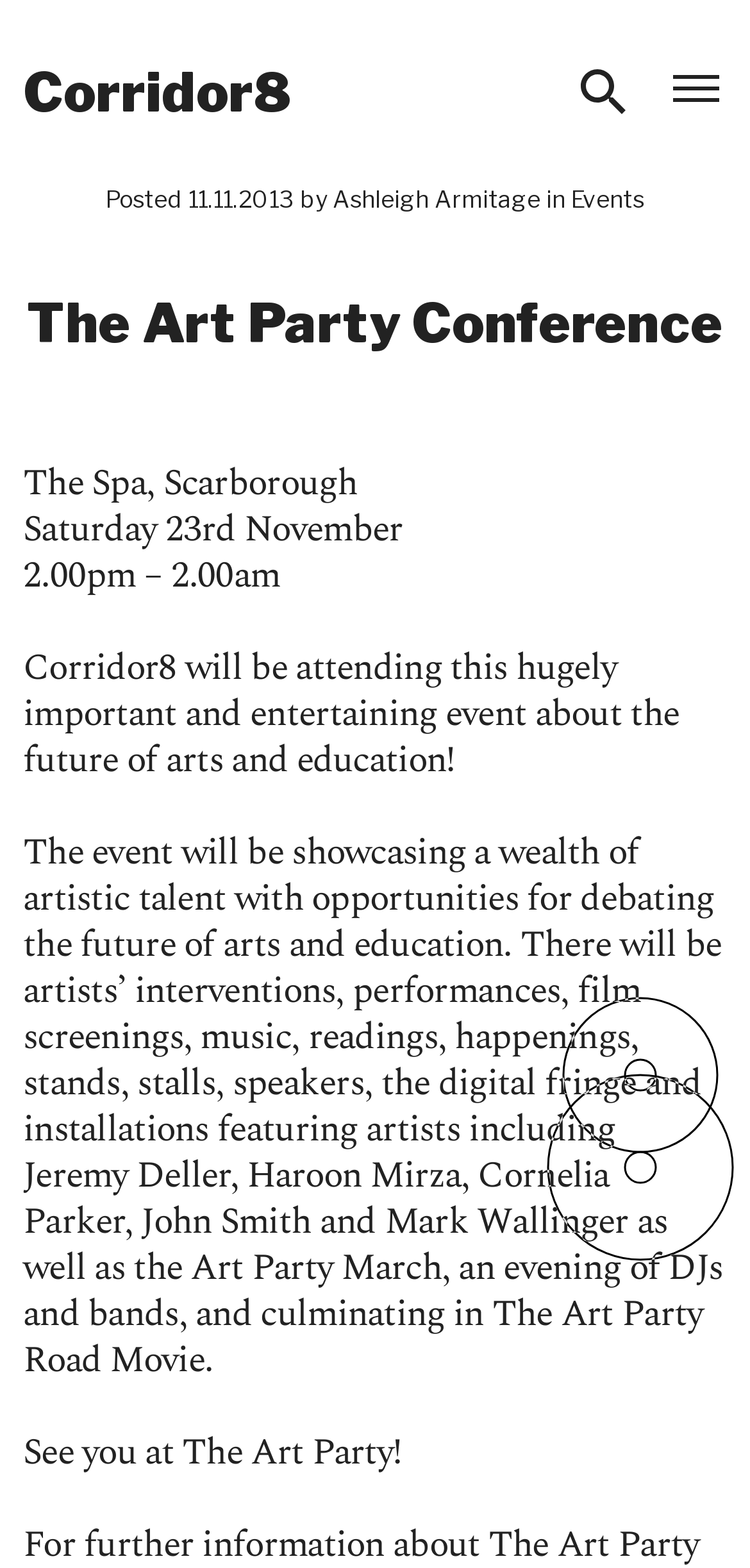Show the bounding box coordinates for the HTML element as described: "parent_node: Corridor8 aria-label="Search"".

[0.744, 0.029, 0.867, 0.088]